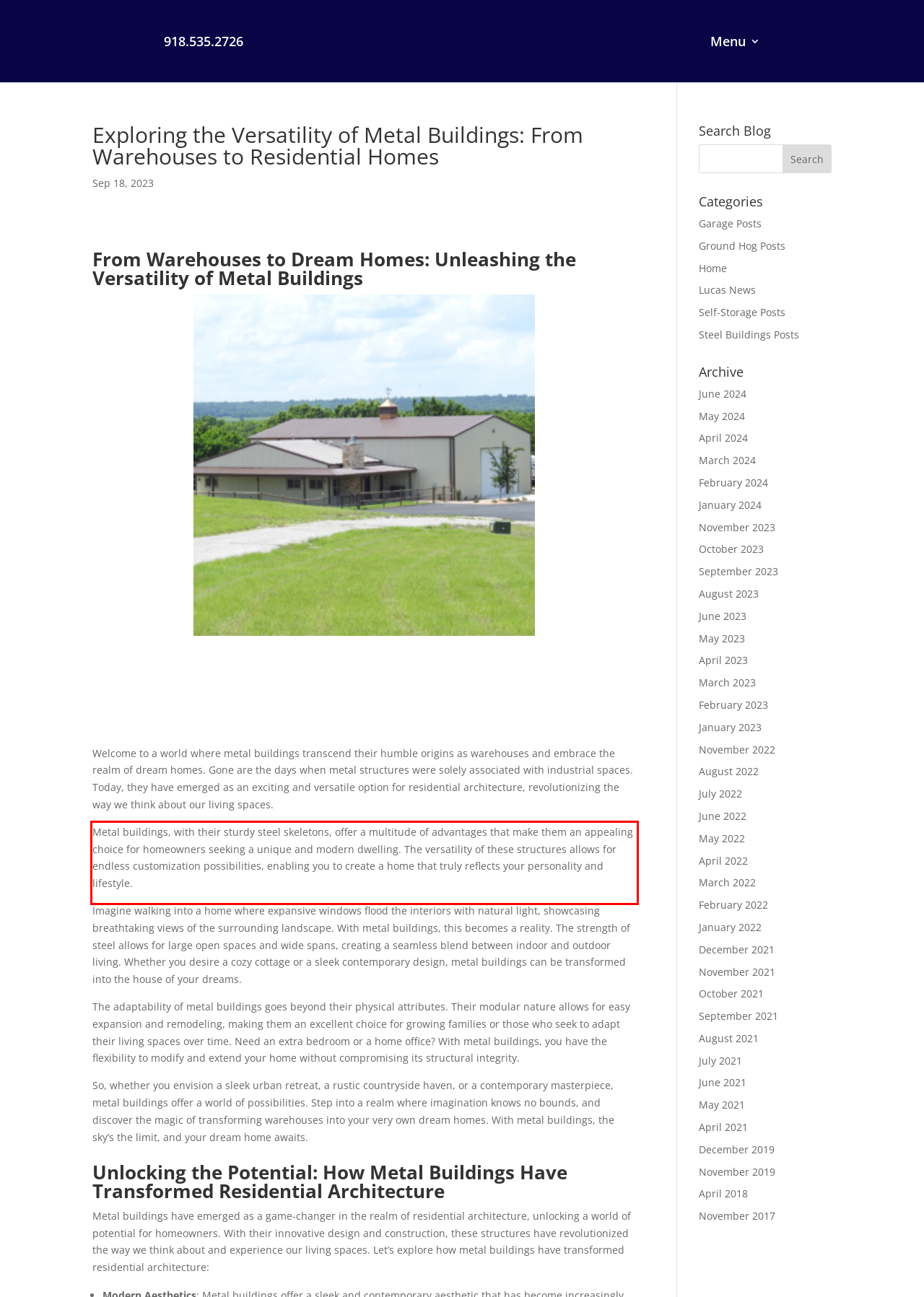Please use OCR to extract the text content from the red bounding box in the provided webpage screenshot.

Metal buildings, with their sturdy steel skeletons, offer a multitude of advantages that make them an appealing choice for homeowners seeking a unique and modern dwelling. The versatility of these structures allows for endless customization possibilities, enabling you to create a home that truly reflects your personality and lifestyle.